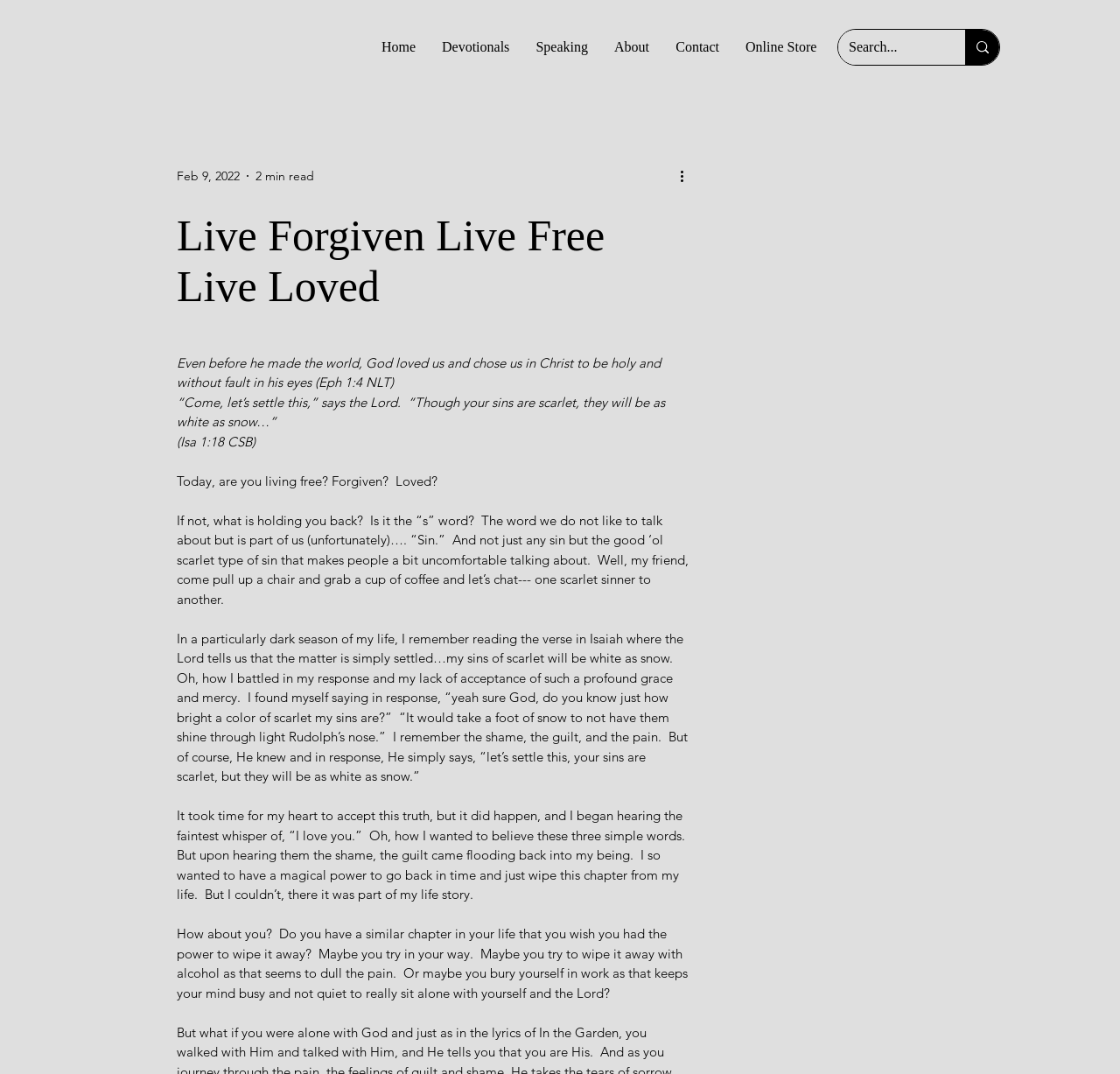Identify the bounding box for the UI element described as: "Contact". The coordinates should be four float numbers between 0 and 1, i.e., [left, top, right, bottom].

[0.591, 0.025, 0.654, 0.062]